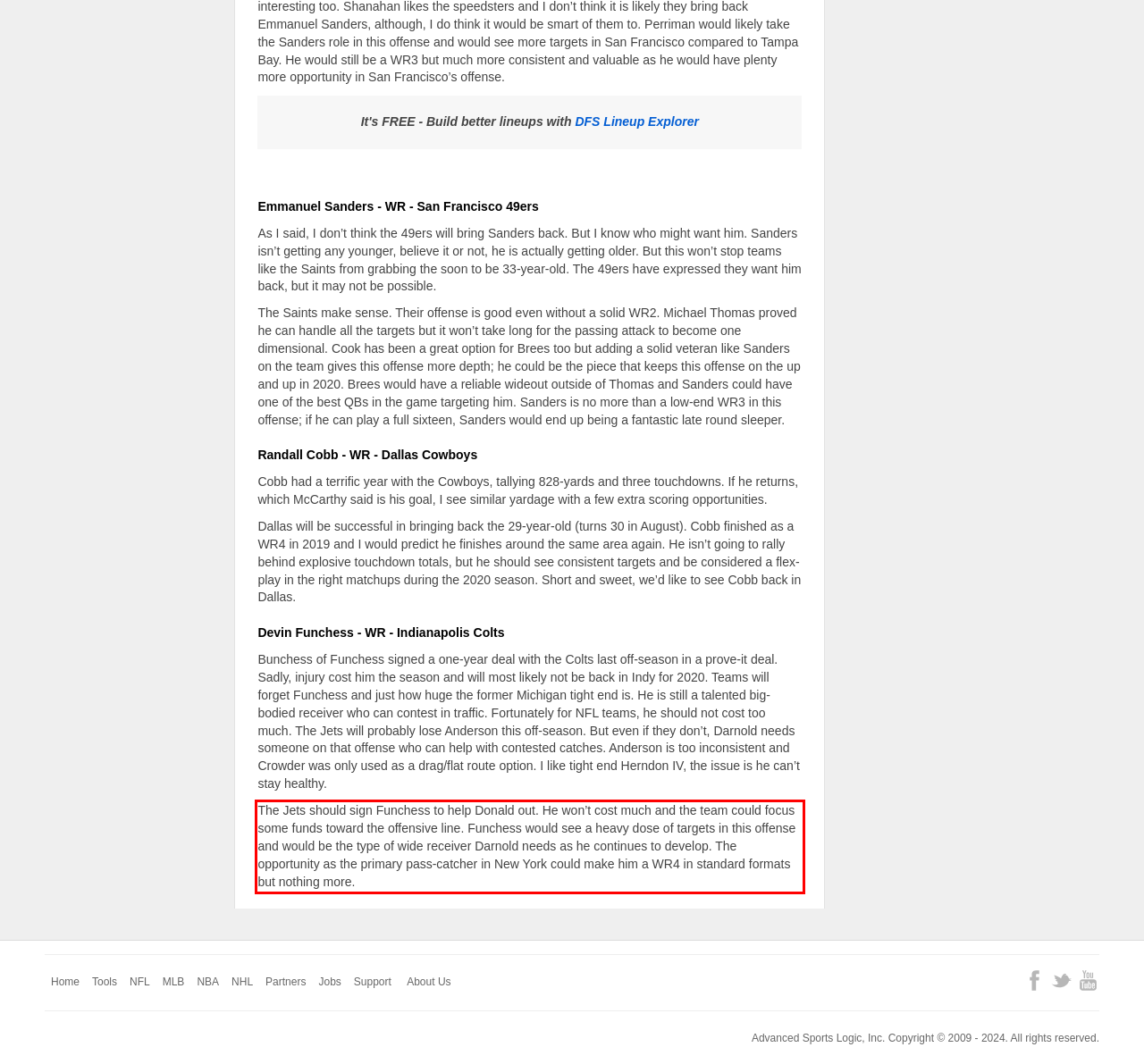You have a screenshot of a webpage where a UI element is enclosed in a red rectangle. Perform OCR to capture the text inside this red rectangle.

The Jets should sign Funchess to help Donald out. He won’t cost much and the team could focus some funds toward the offensive line. Funchess would see a heavy dose of targets in this offense and would be the type of wide receiver Darnold needs as he continues to develop. The opportunity as the primary pass-catcher in New York could make him a WR4 in standard formats but nothing more.